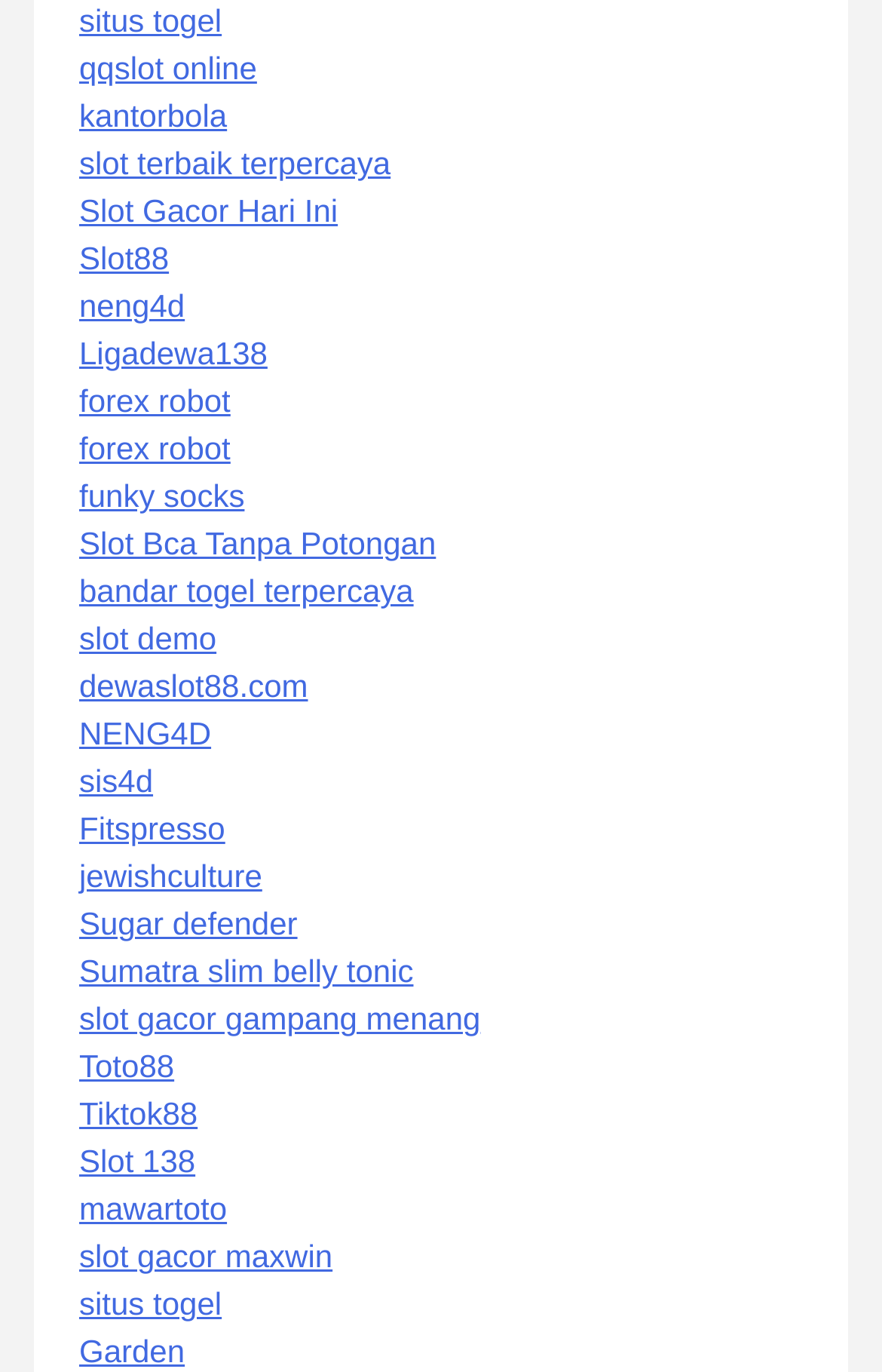Is there a specific order to the links listed on this webpage? Look at the image and give a one-word or short phrase answer.

No